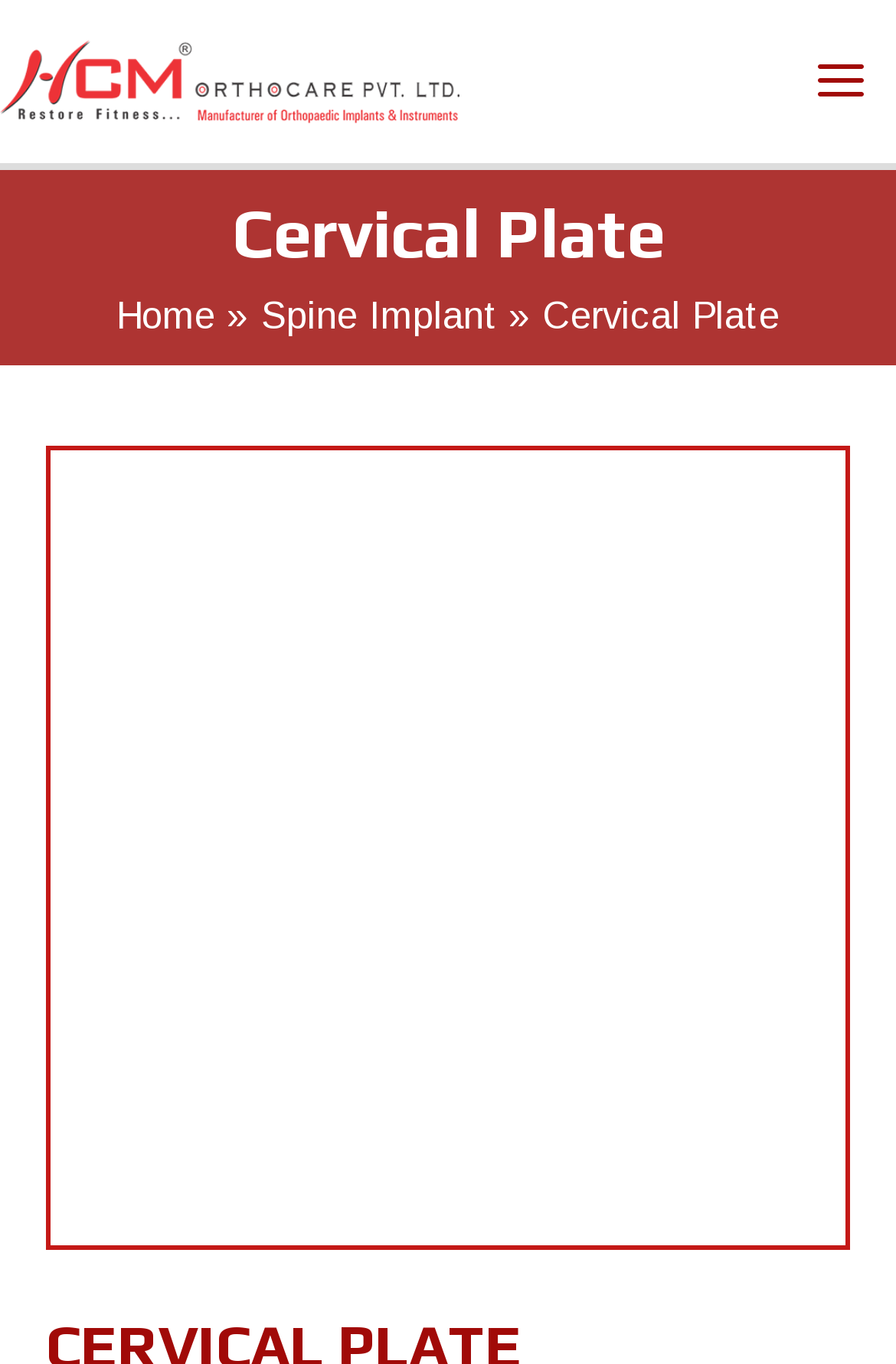Given the element description "Main Menu", identify the bounding box of the corresponding UI element.

[0.875, 0.019, 1.0, 0.101]